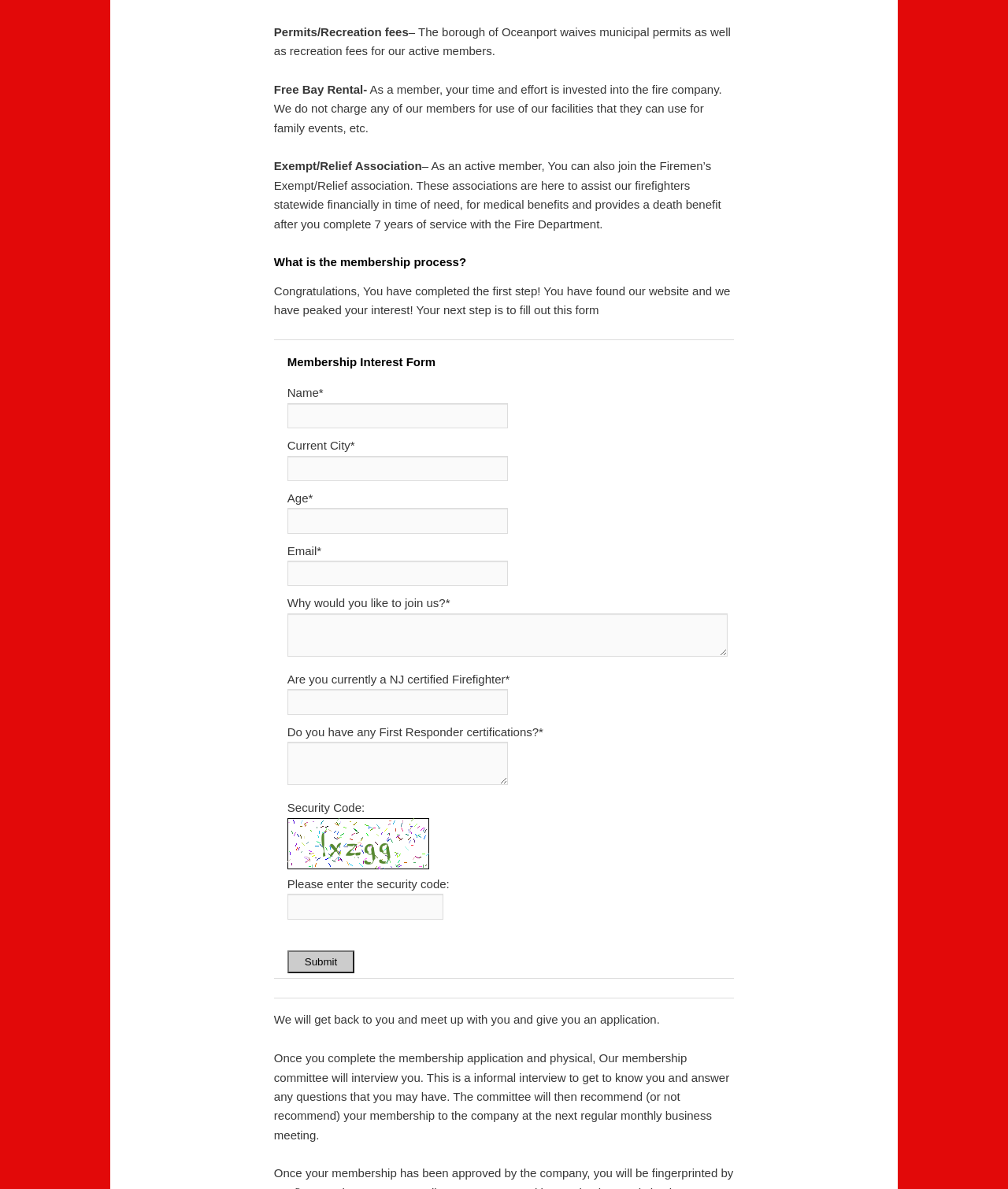What is the membership process?
Look at the image and respond to the question as thoroughly as possible.

The membership process is described in the webpage as a series of steps. First, you need to fill out the membership interest form, then meet up with the fire company, followed by completing the membership application and physical, and finally, an informal interview with the membership committee.